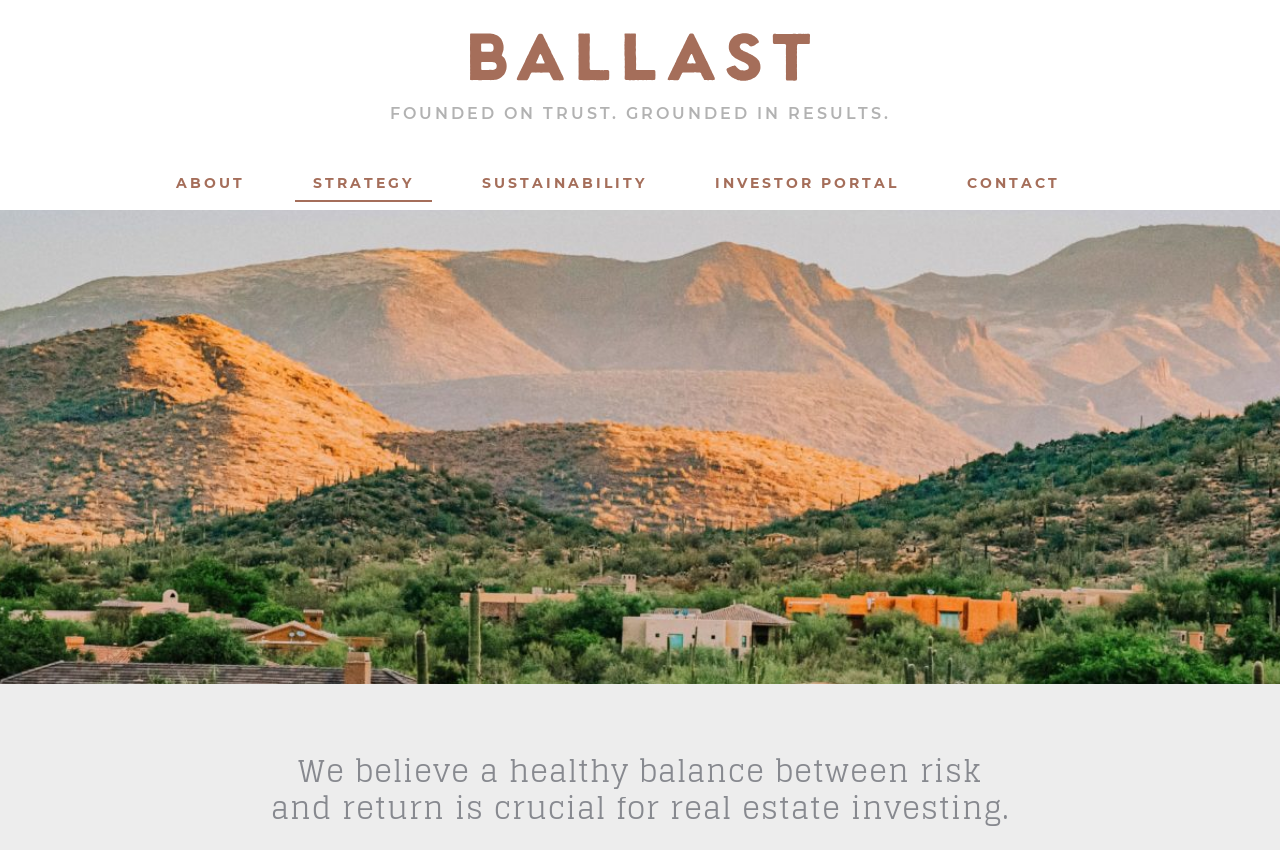Provide the bounding box coordinates of the HTML element described by the text: "Investor Portal".

[0.545, 0.194, 0.716, 0.238]